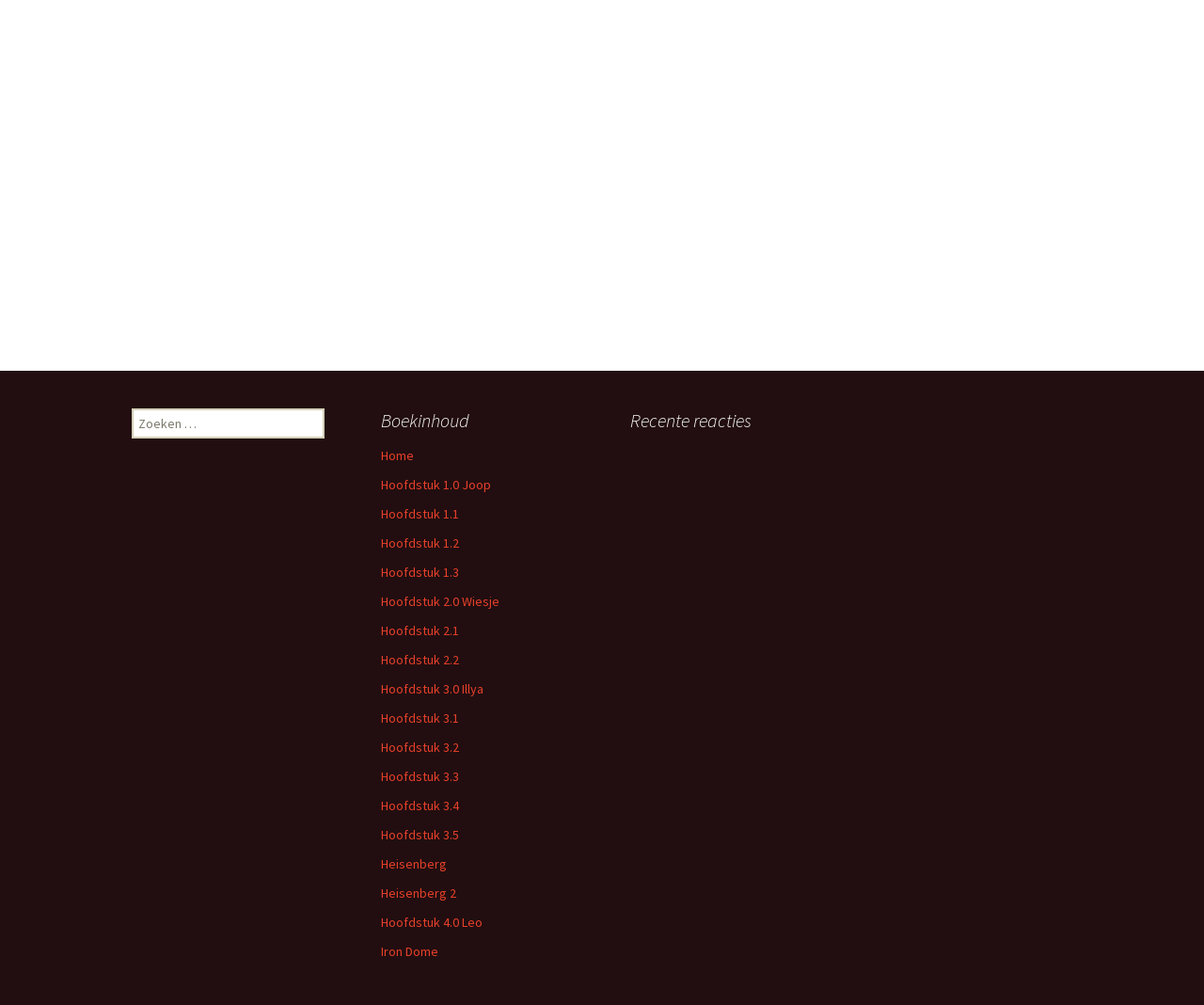Examine the image carefully and respond to the question with a detailed answer: 
How many links are listed under 'Hoofdstuk 3.0 Illya'?

Under the heading 'Hoofdstuk 3.0 Illya', there are 5 links listed, namely 'Hoofdstuk 3.1', 'Hoofdstuk 3.2', 'Hoofdstuk 3.3', 'Hoofdstuk 3.4', and 'Hoofdstuk 3.5'.